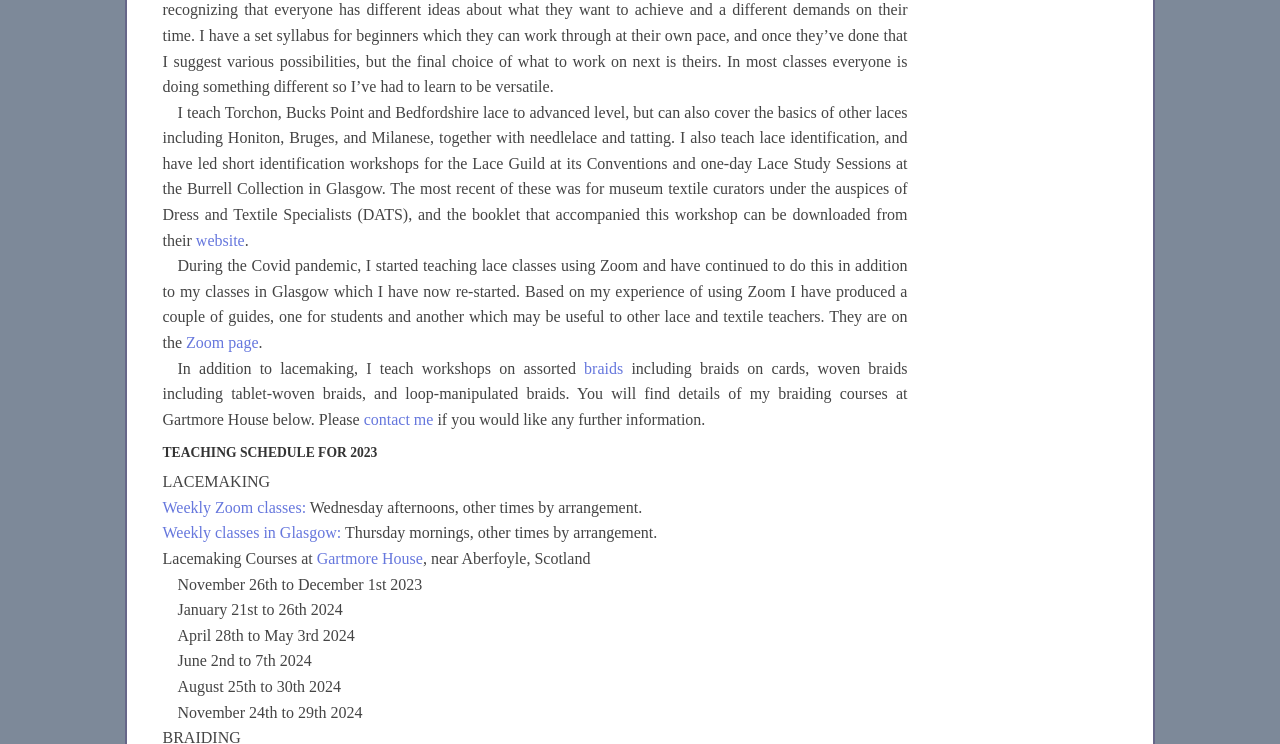Determine the bounding box of the UI component based on this description: "January 17, 2022". The bounding box coordinates should be four float values between 0 and 1, i.e., [left, top, right, bottom].

None